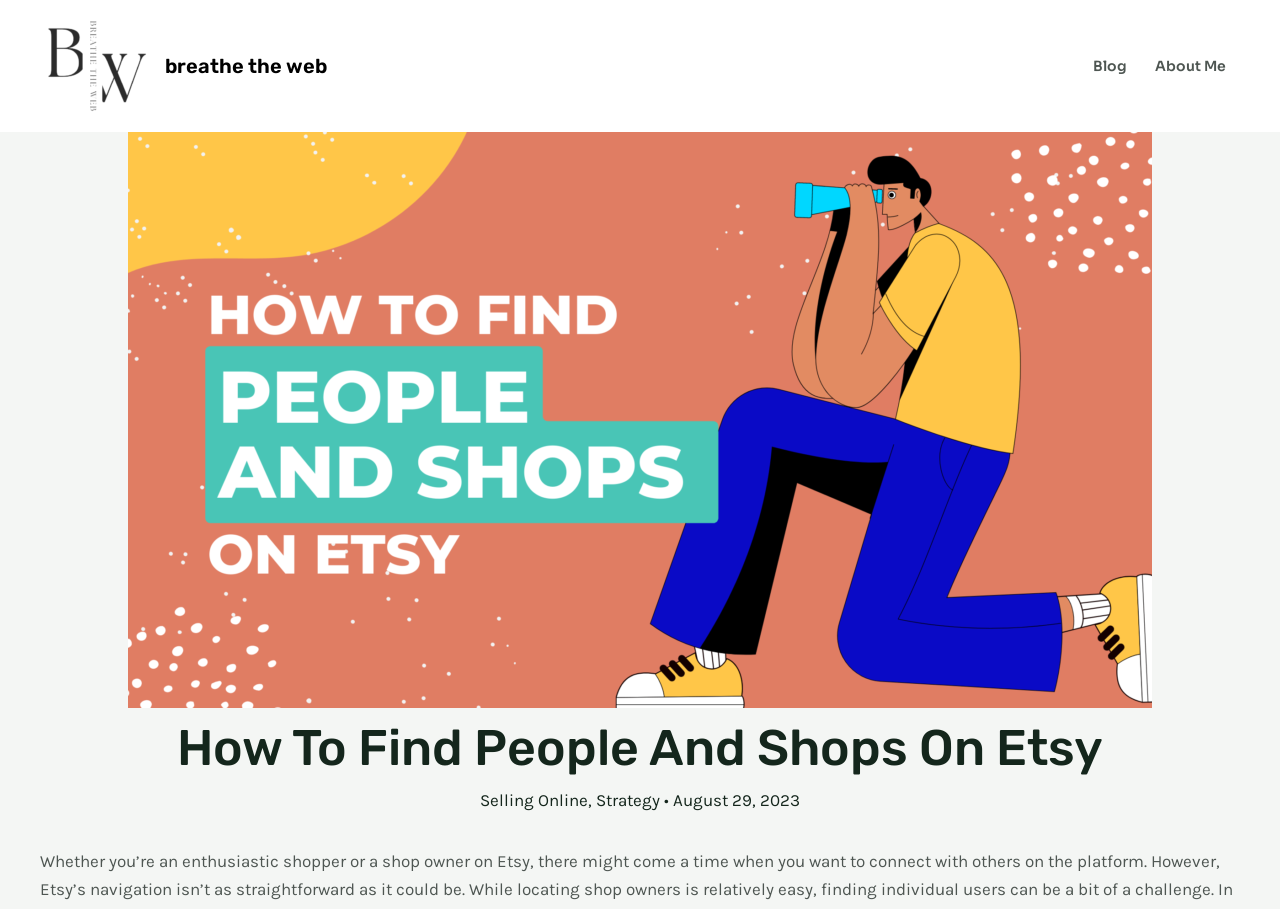Create a detailed narrative of the webpage’s visual and textual elements.

The webpage is about finding people and shops on Etsy, with a focus on simplified navigation. At the top left corner, there is a logo of "breathe the web" accompanied by a link to the website. Next to the logo, there is a link to the website's name, "breathe the web". 

On the top right corner, there is a navigation menu with two links: "Blog" and "About Me". 

Below the navigation menu, there is a header section that spans the entire width of the page. Within this section, there is a large image related to the topic of finding people and shops on Etsy. Above the image, there is a heading that reads "How To Find People And Shops On Etsy". 

Below the image, there are three links: "Selling Online", "Strategy", separated by commas and a bullet point. The links are followed by a text indicating the publication date, "August 29, 2023".